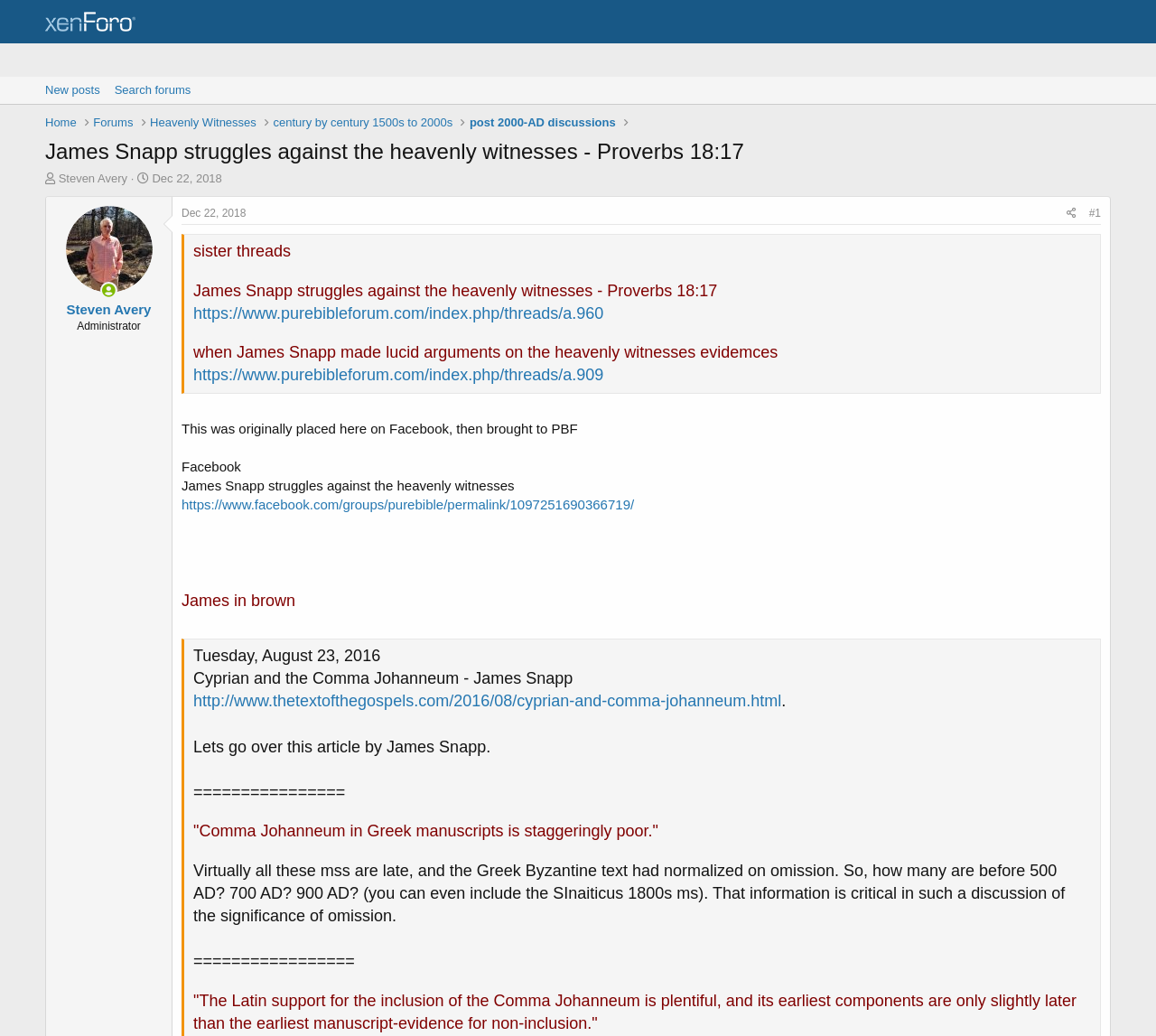Offer a comprehensive description of the webpage’s content and structure.

The webpage appears to be a forum discussion thread on the Pure Bible Forum website. At the top, there is a navigation menu with links to "Home", "Forums", "What's new", "Members", and "Log in" or "Register" options. Below this, there is a section displaying the thread title "James Snapp struggles against the heavenly witnesses - Proverbs 18:17" and a link to the thread.

The main content of the webpage is a discussion thread started by a user named Steven Avery, who is an administrator on the forum. The thread is about a Facebook discussion on NT Textual Criticism, specifically focusing on the topic of First John 5:7 and Greek manuscripts. The discussion includes several posts with embedded links, images, and quotes from other sources.

There are two main sections of the discussion thread, each with a heading indicating the date and time of the post. The first section is a post by Steven Avery, which includes a brief introduction to the topic and several links to Facebook posts and other sources. The second section is a longer post by the same user, which provides a detailed analysis of the text of First John 5:7 in various Greek manuscripts, including GA 629, GA 61, and GA 918. The post includes several quotes from other sources and links to images of the manuscripts.

Throughout the discussion thread, there are several links to external sources, including Facebook posts and websites with images of Greek manuscripts. There are also several images of users, including Steven Avery, who is shown to be online at the time of the discussion.